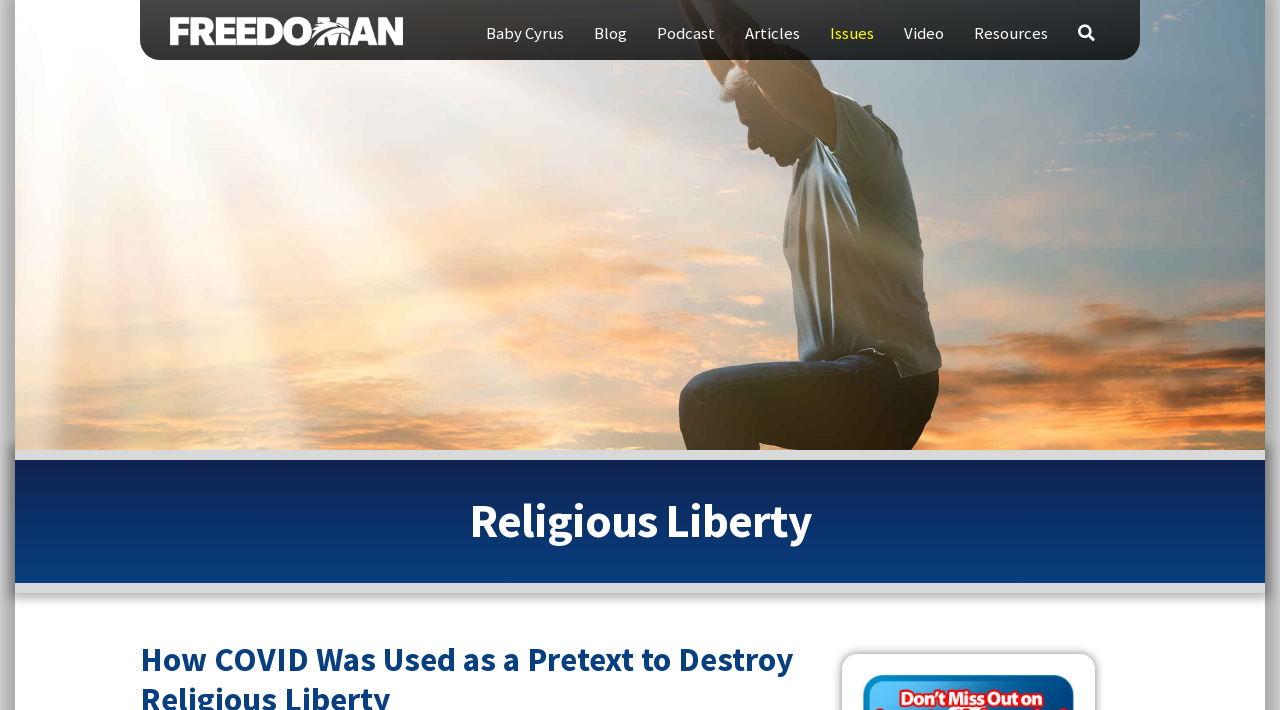Identify the bounding box coordinates for the UI element that matches this description: "Articles".

[0.57, 0.0, 0.637, 0.089]